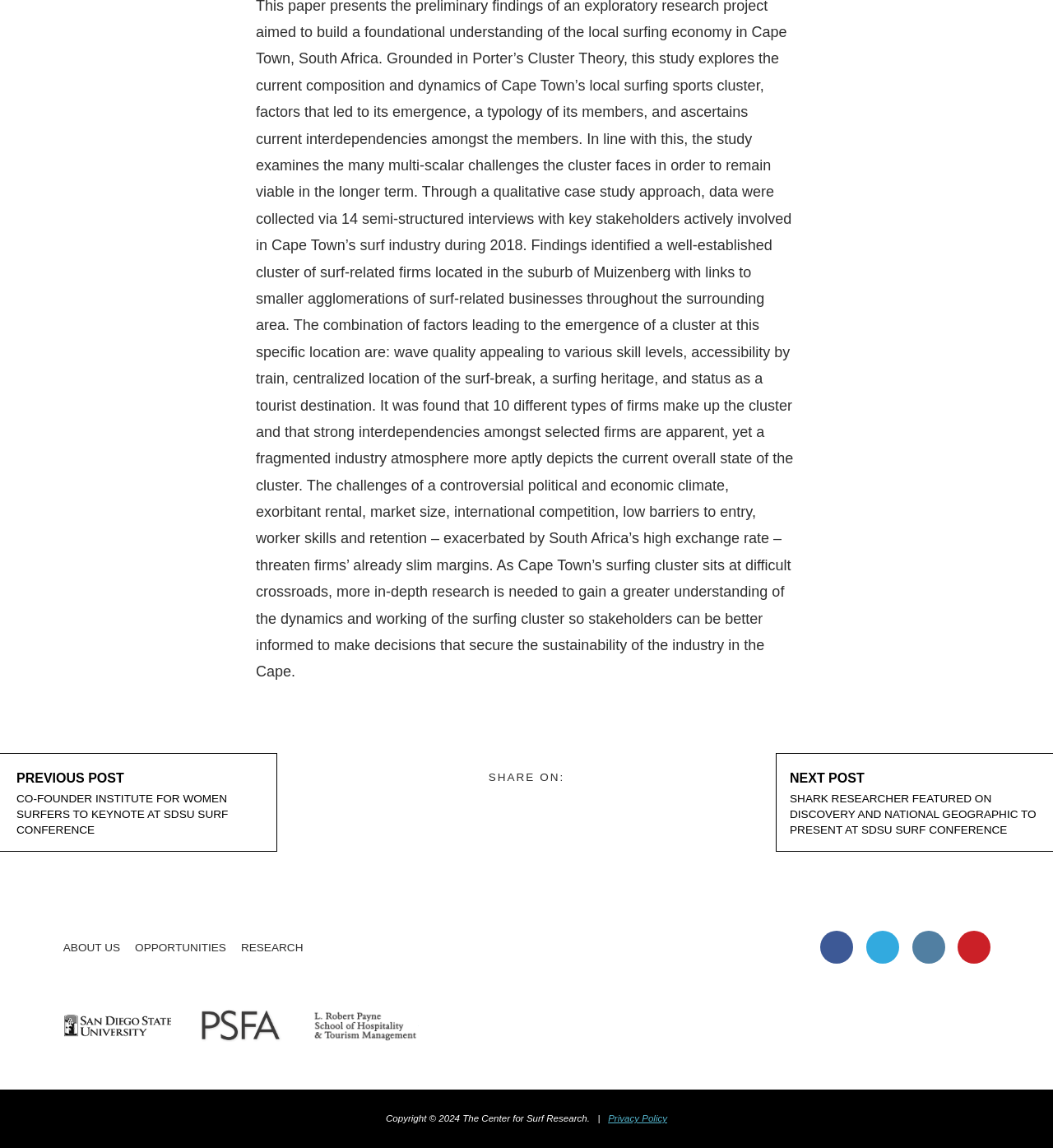Based on the element description Privacy Policy, identify the bounding box of the UI element in the given webpage screenshot. The coordinates should be in the format (top-left x, top-left y, bottom-right x, bottom-right y) and must be between 0 and 1.

[0.577, 0.97, 0.634, 0.979]